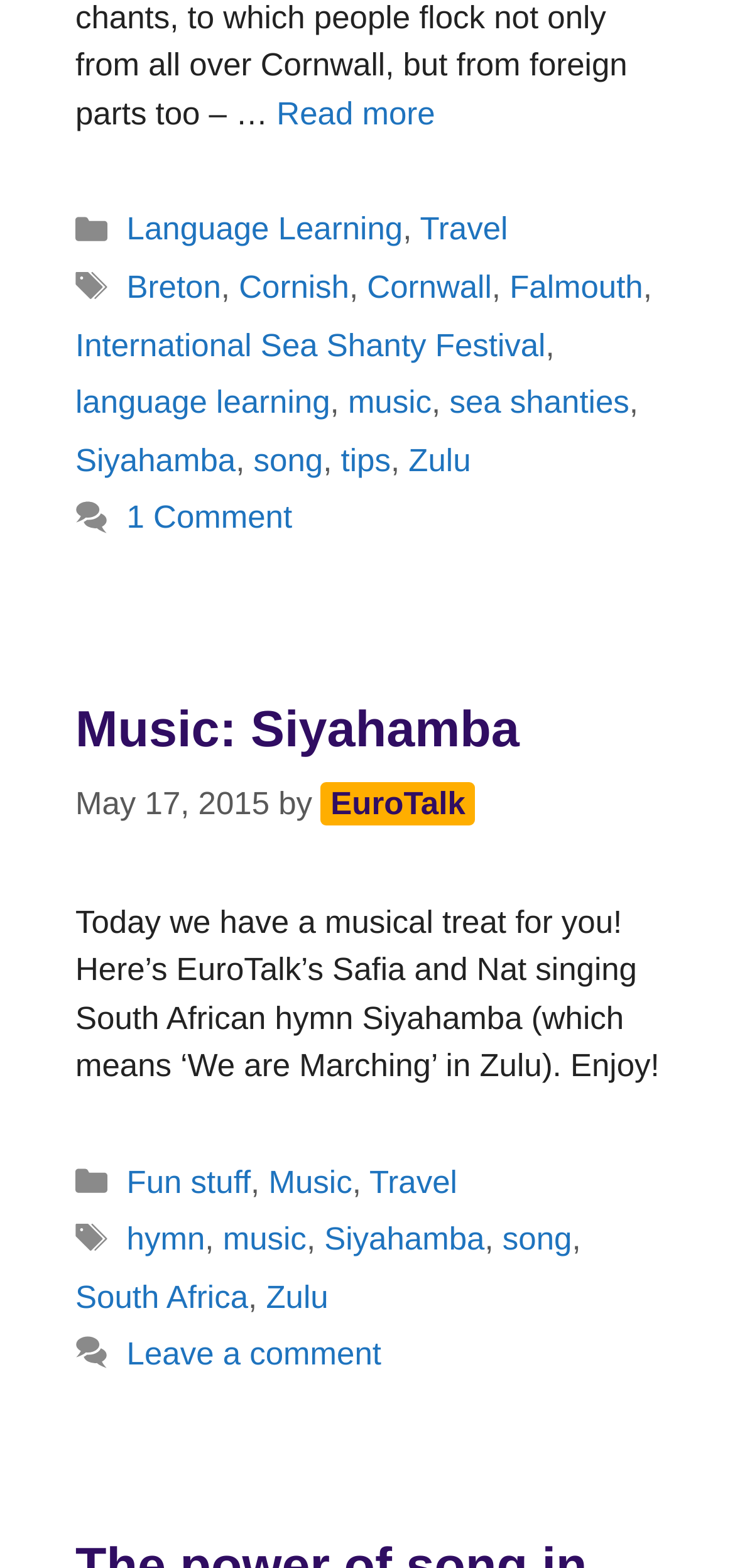Please provide the bounding box coordinate of the region that matches the element description: Leave a comment. Coordinates should be in the format (top-left x, top-left y, bottom-right x, bottom-right y) and all values should be between 0 and 1.

[0.172, 0.853, 0.519, 0.875]